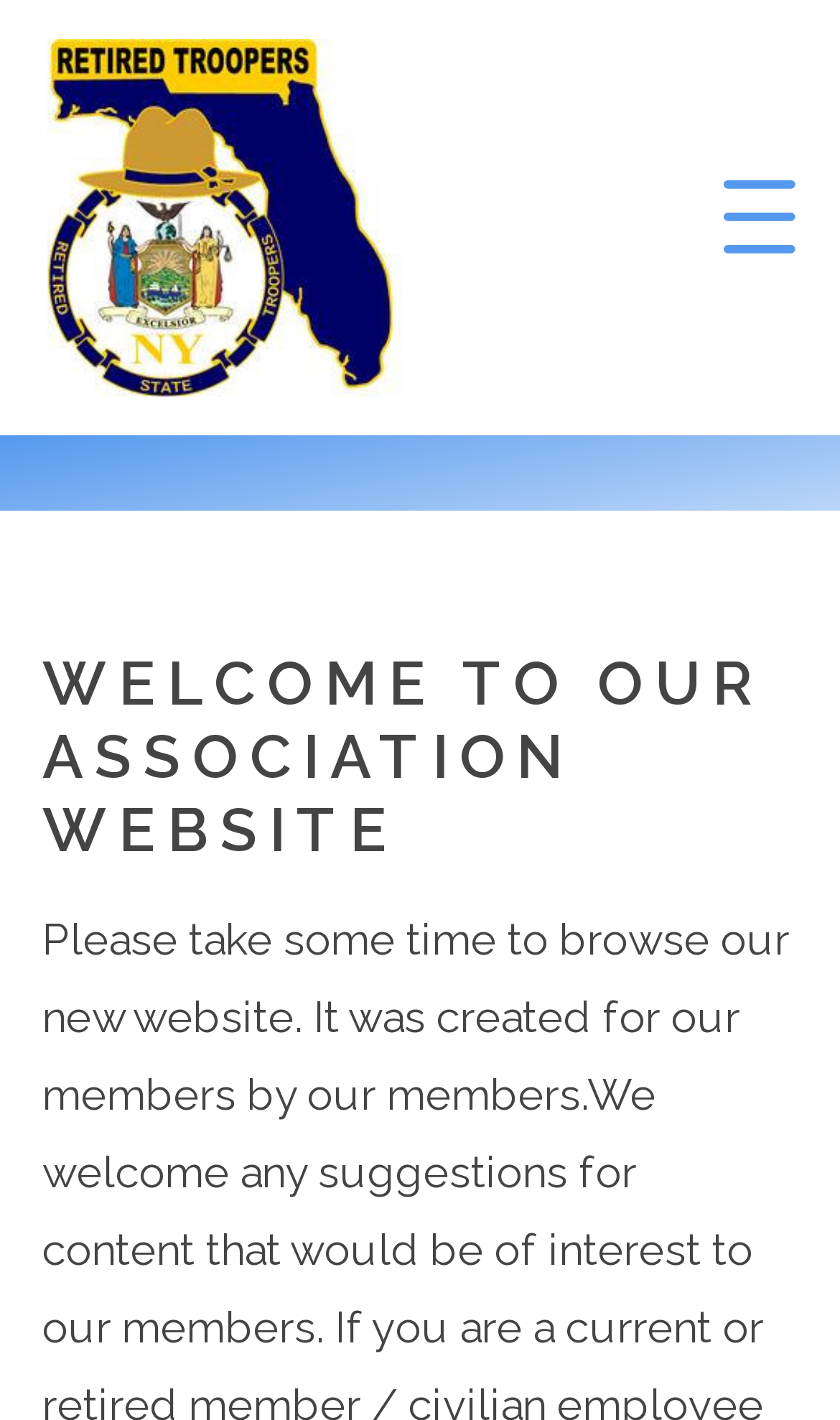Please give a one-word or short phrase response to the following question: 
What is the purpose of the 'PHOTO GALLERY' link?

To view photos